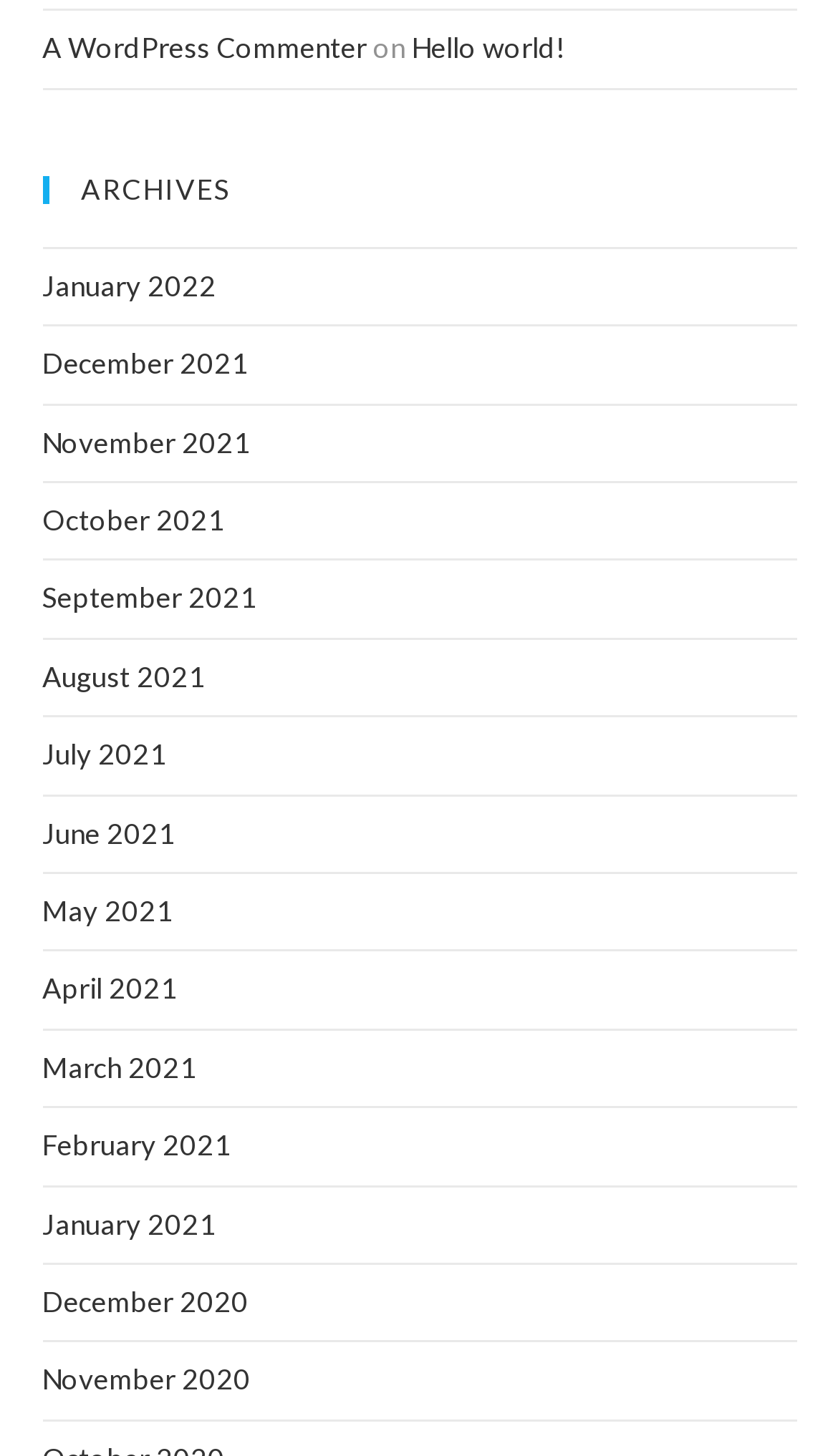Given the element description: "A WordPress Commenter", predict the bounding box coordinates of this UI element. The coordinates must be four float numbers between 0 and 1, given as [left, top, right, bottom].

[0.05, 0.021, 0.437, 0.045]